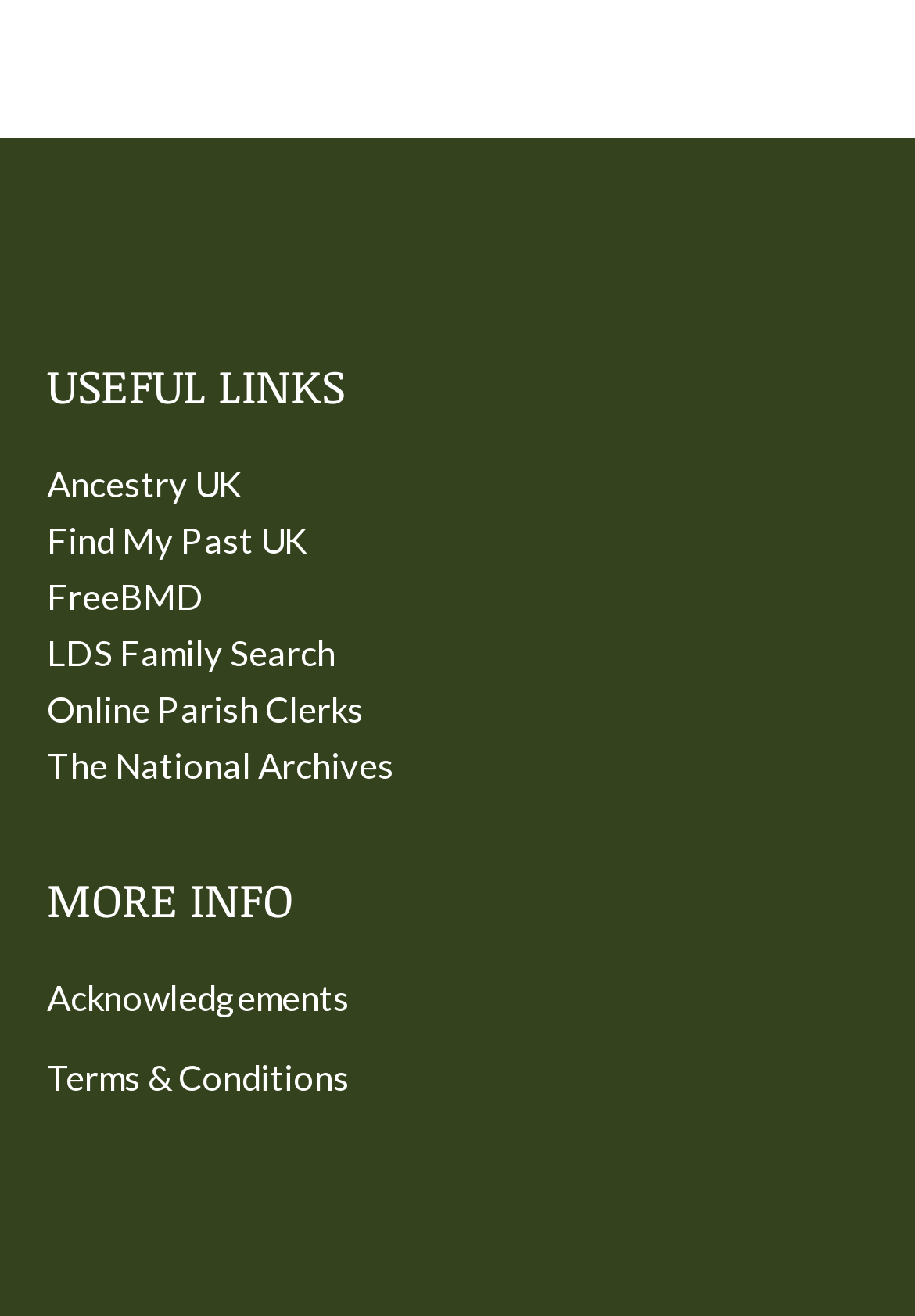Determine the coordinates of the bounding box that should be clicked to complete the instruction: "visit Ancestry UK". The coordinates should be represented by four float numbers between 0 and 1: [left, top, right, bottom].

[0.051, 0.351, 0.264, 0.384]